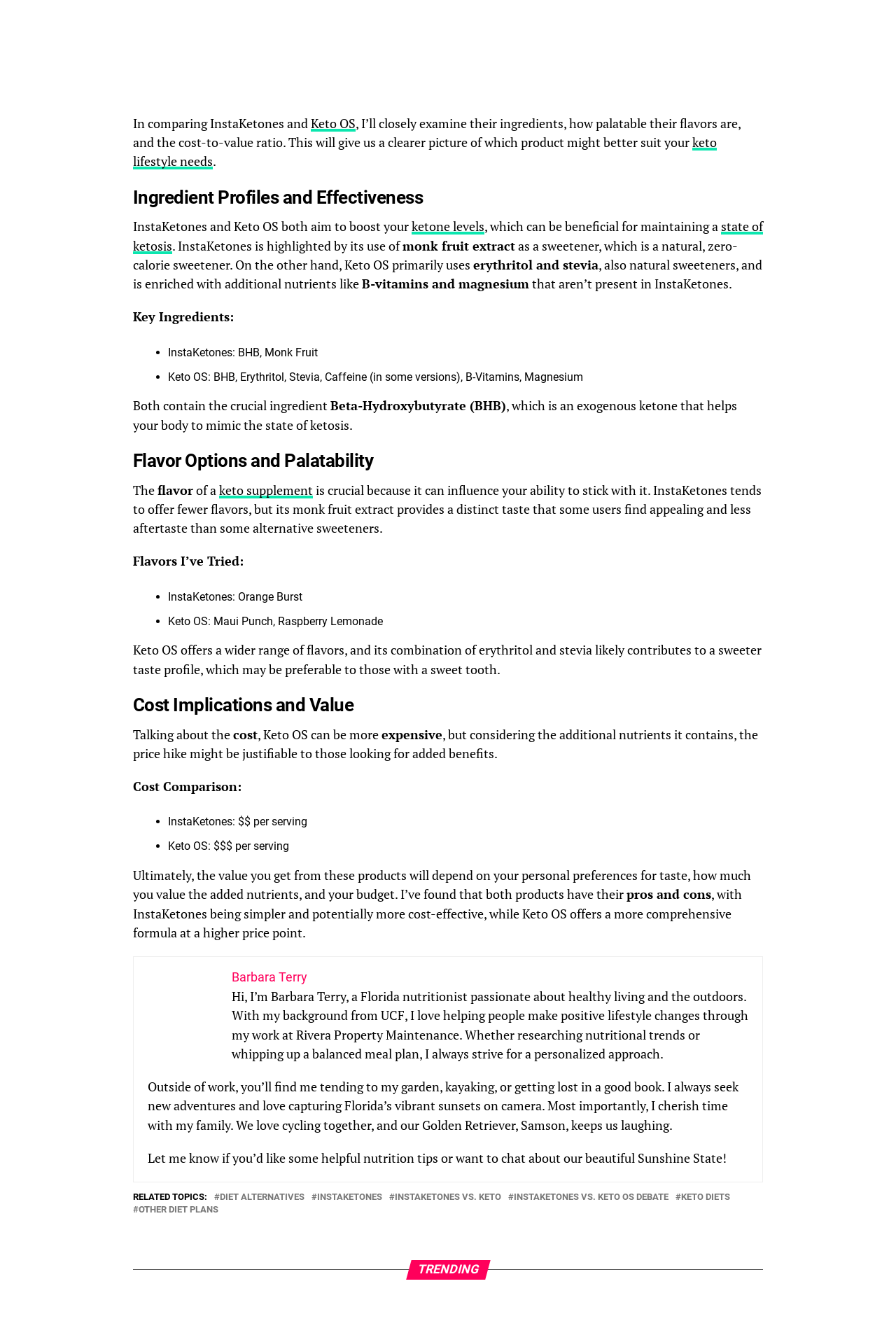Identify the bounding box coordinates of the clickable region necessary to fulfill the following instruction: "Check the 'Flavor Options and Palatability' section". The bounding box coordinates should be four float numbers between 0 and 1, i.e., [left, top, right, bottom].

[0.148, 0.336, 0.852, 0.355]